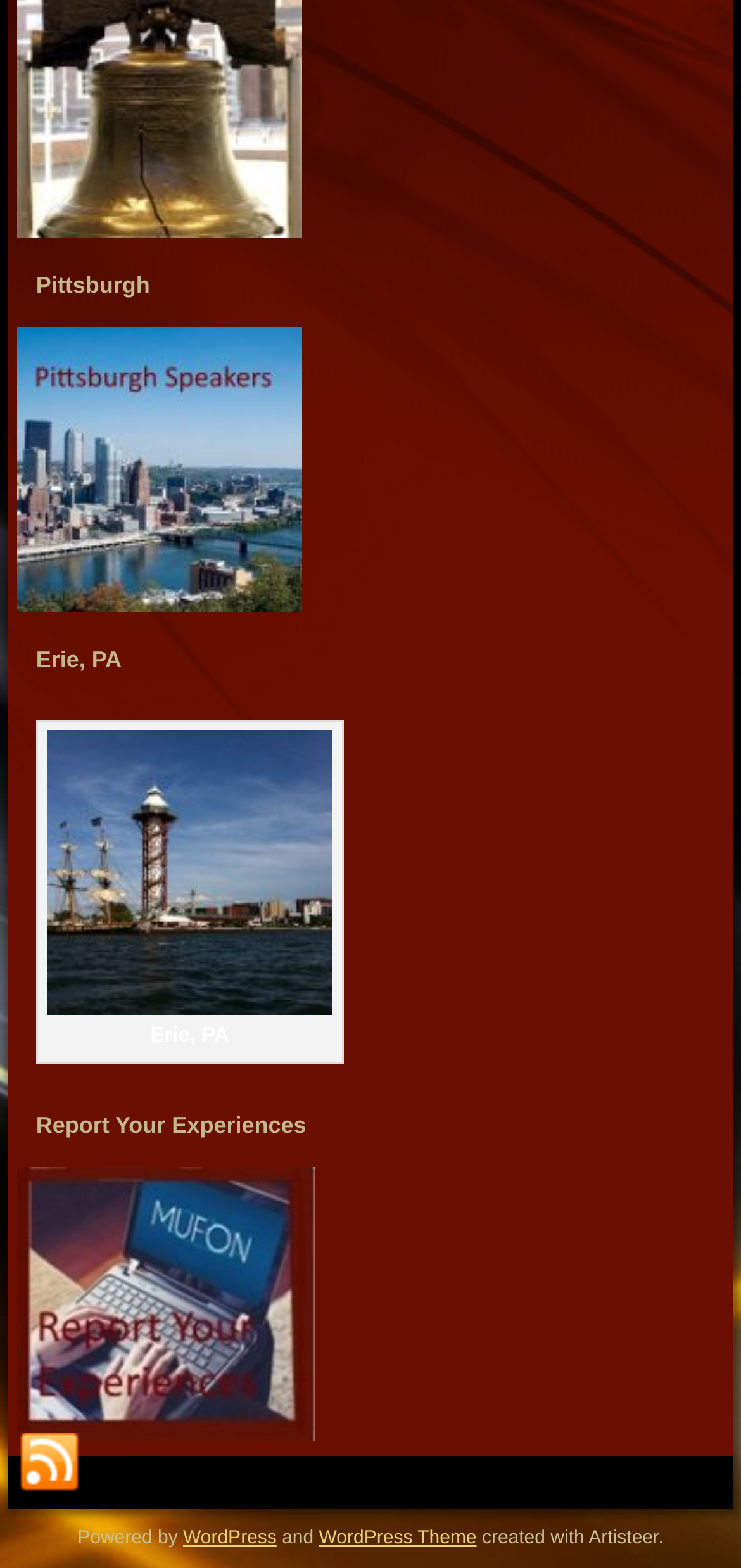Answer the question using only a single word or phrase: 
What is the name of the conference mentioned?

Erie PA Conference